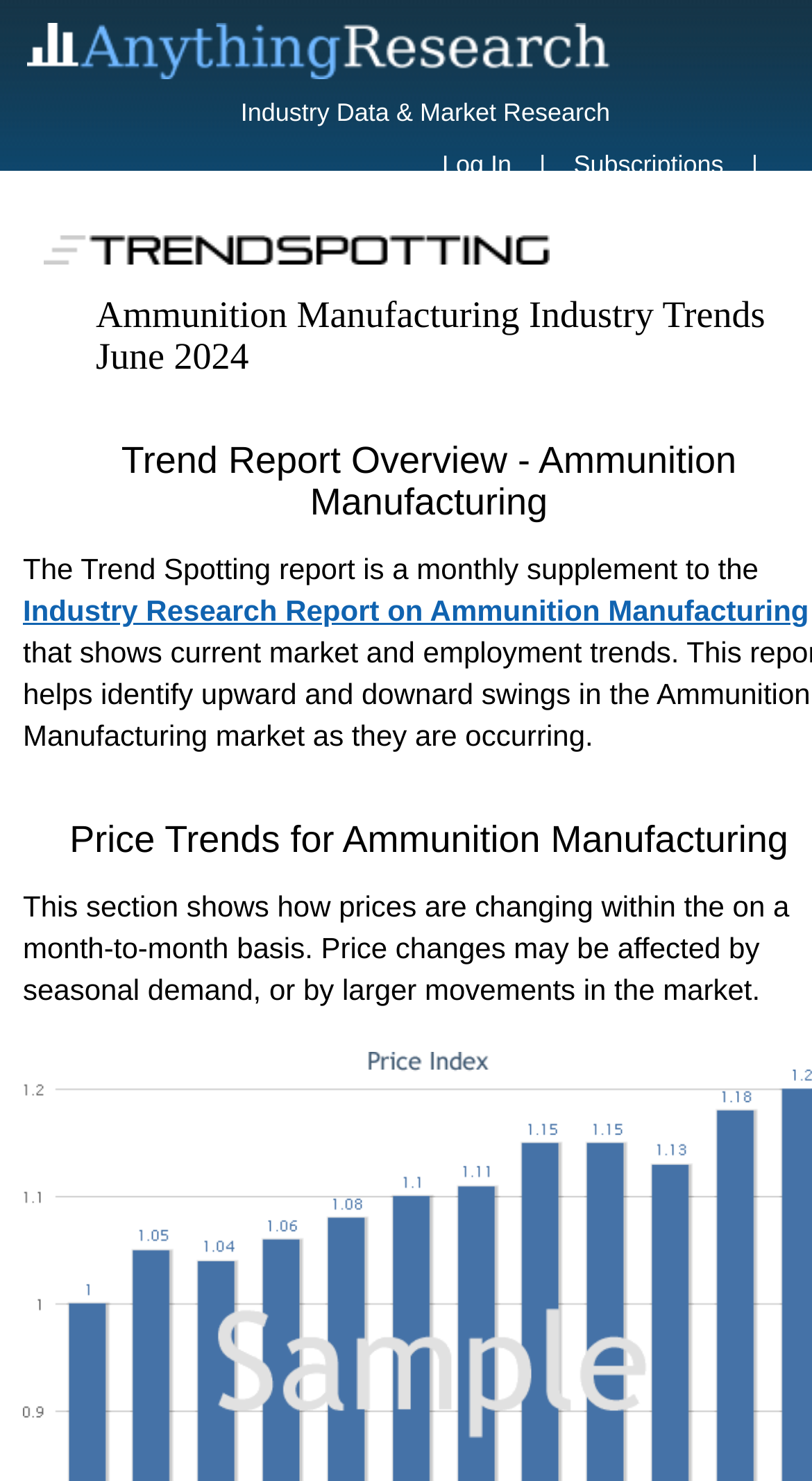What is the topic of the trend spotting report?
Using the information from the image, give a concise answer in one word or a short phrase.

Ammunition Manufacturing